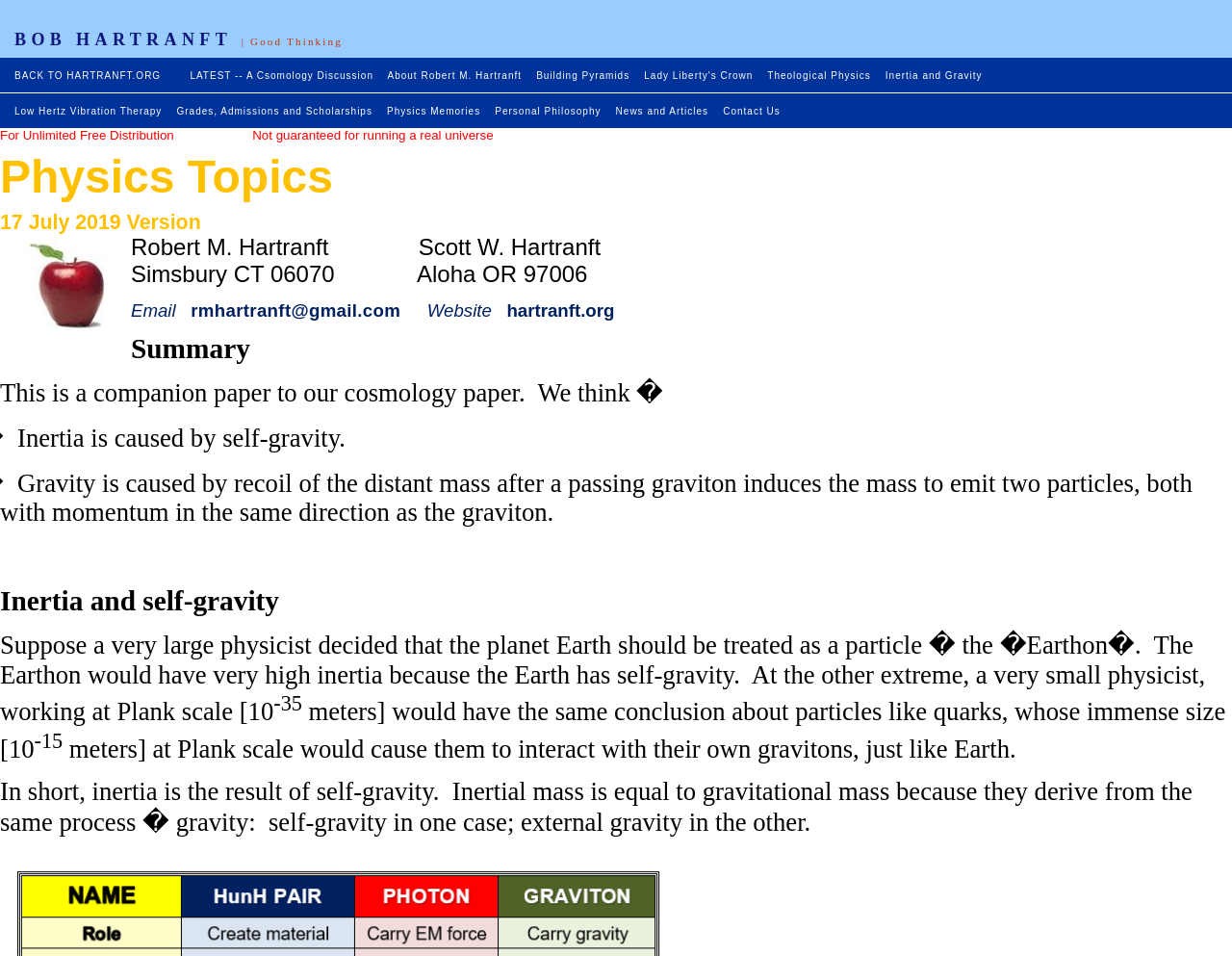Bounding box coordinates are specified in the format (top-left x, top-left y, bottom-right x, bottom-right y). All values are floating point numbers bounded between 0 and 1. Please provide the bounding box coordinate of the region this sentence describes: LATEST -- A Csomology Discussion

[0.154, 0.073, 0.303, 0.084]